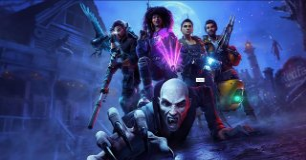Explain the image with as much detail as possible.

The image showcases a dynamic and visually striking scene from the game "Redfall," featuring a diverse cast of characters set against a moody, mysterious backdrop. Leading the composition is a menacing figure on the ground, showcasing an intense expression and reaching out as if to engage with the viewer. Above this character, several teammates are positioned, each wielding unique weapons that hint at their skills and roles within the game. The color palette leans towards deep blues and purples, enhancing the supernatural theme, while ethereal elements and a full moon create an intriguing atmosphere, inviting players into a world filled with adventure and danger. This vibrant artwork captures the essence of teamwork and combat in "Redfall," promising an engaging experience in a universe filled with mystery and suspense.